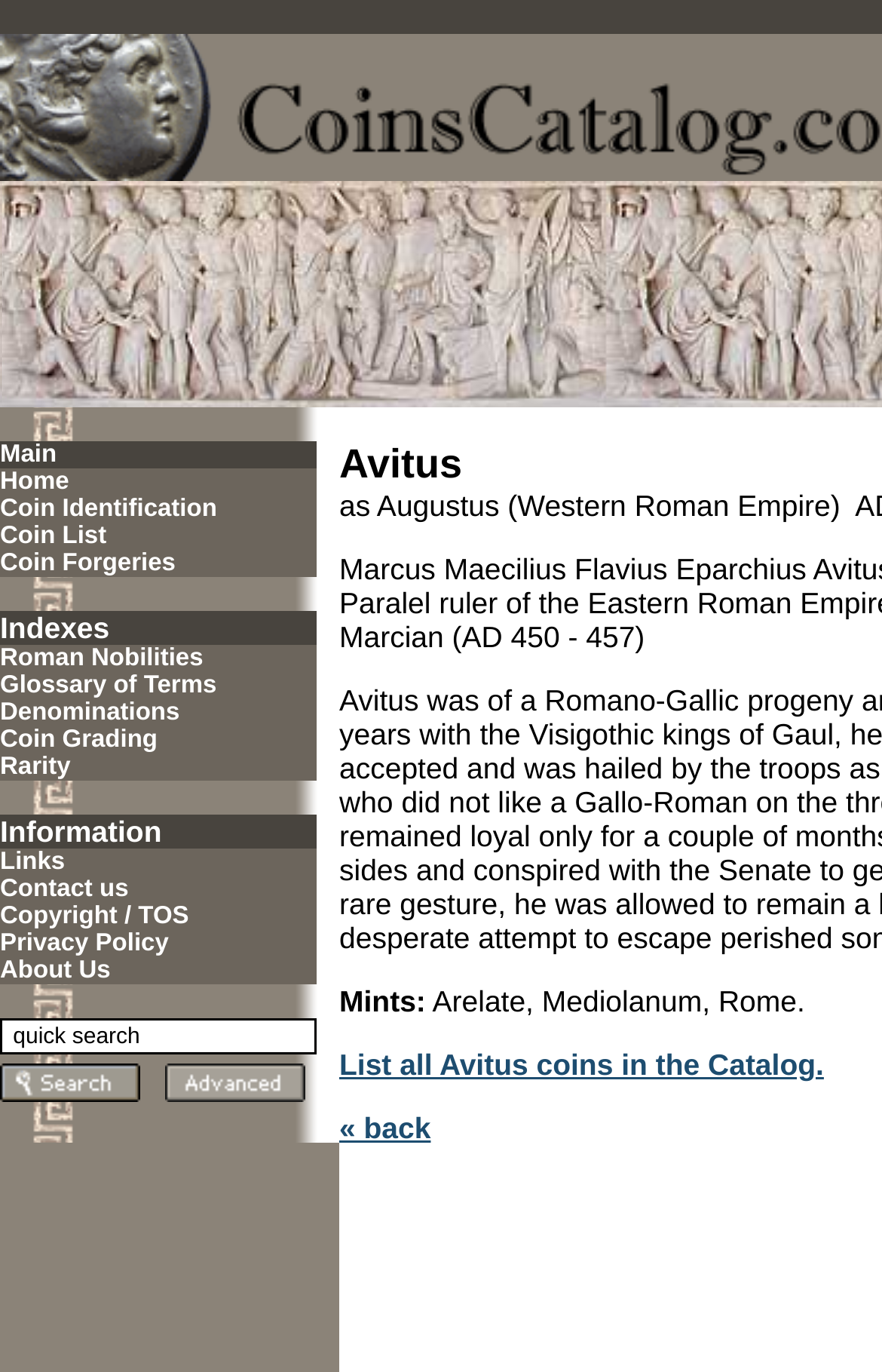Find the bounding box coordinates for the area that should be clicked to accomplish the instruction: "Go back to the previous page".

[0.385, 0.81, 0.488, 0.835]